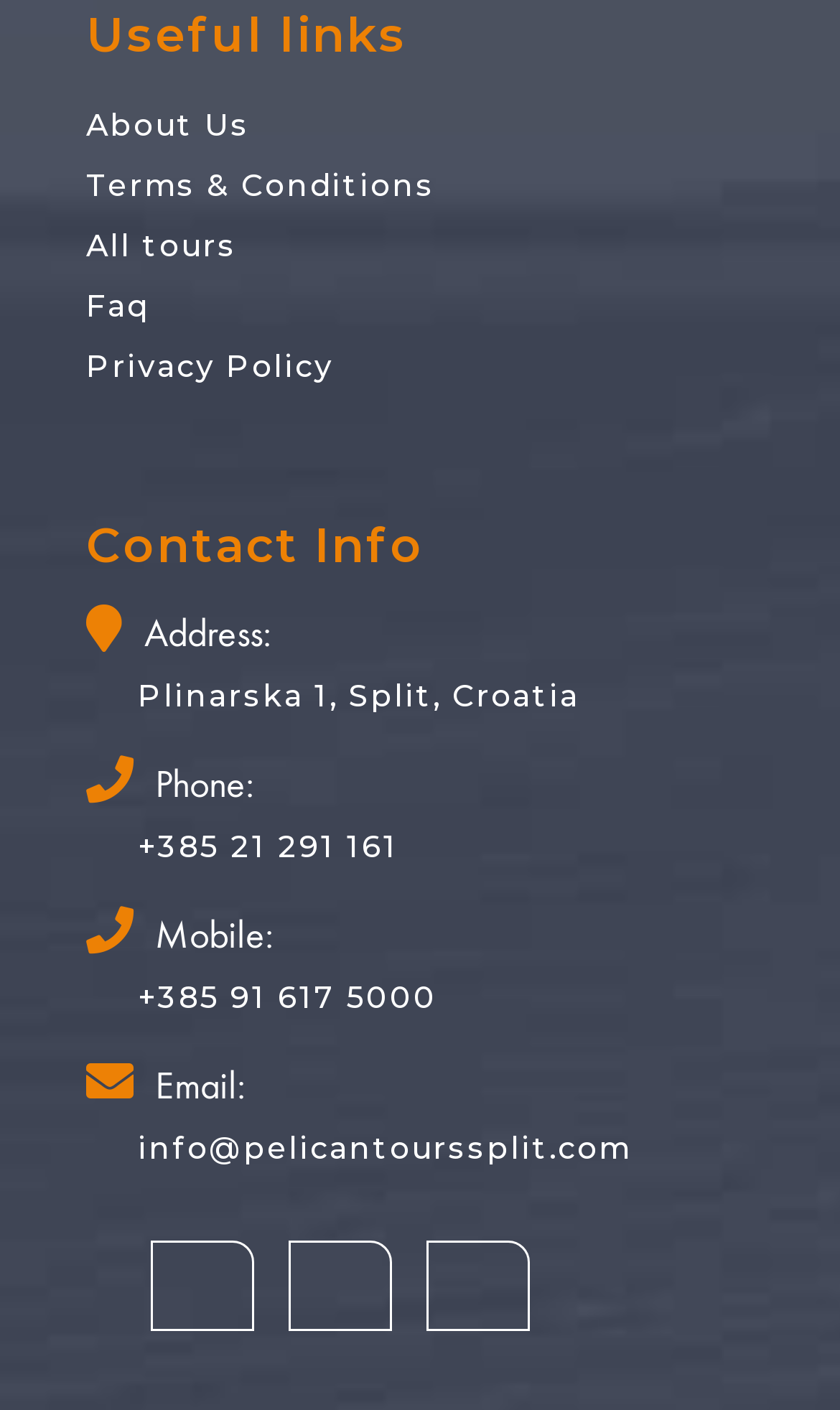Pinpoint the bounding box coordinates of the element you need to click to execute the following instruction: "Click on the first social media link". The bounding box should be represented by four float numbers between 0 and 1, in the format [left, top, right, bottom].

[0.179, 0.893, 0.333, 0.938]